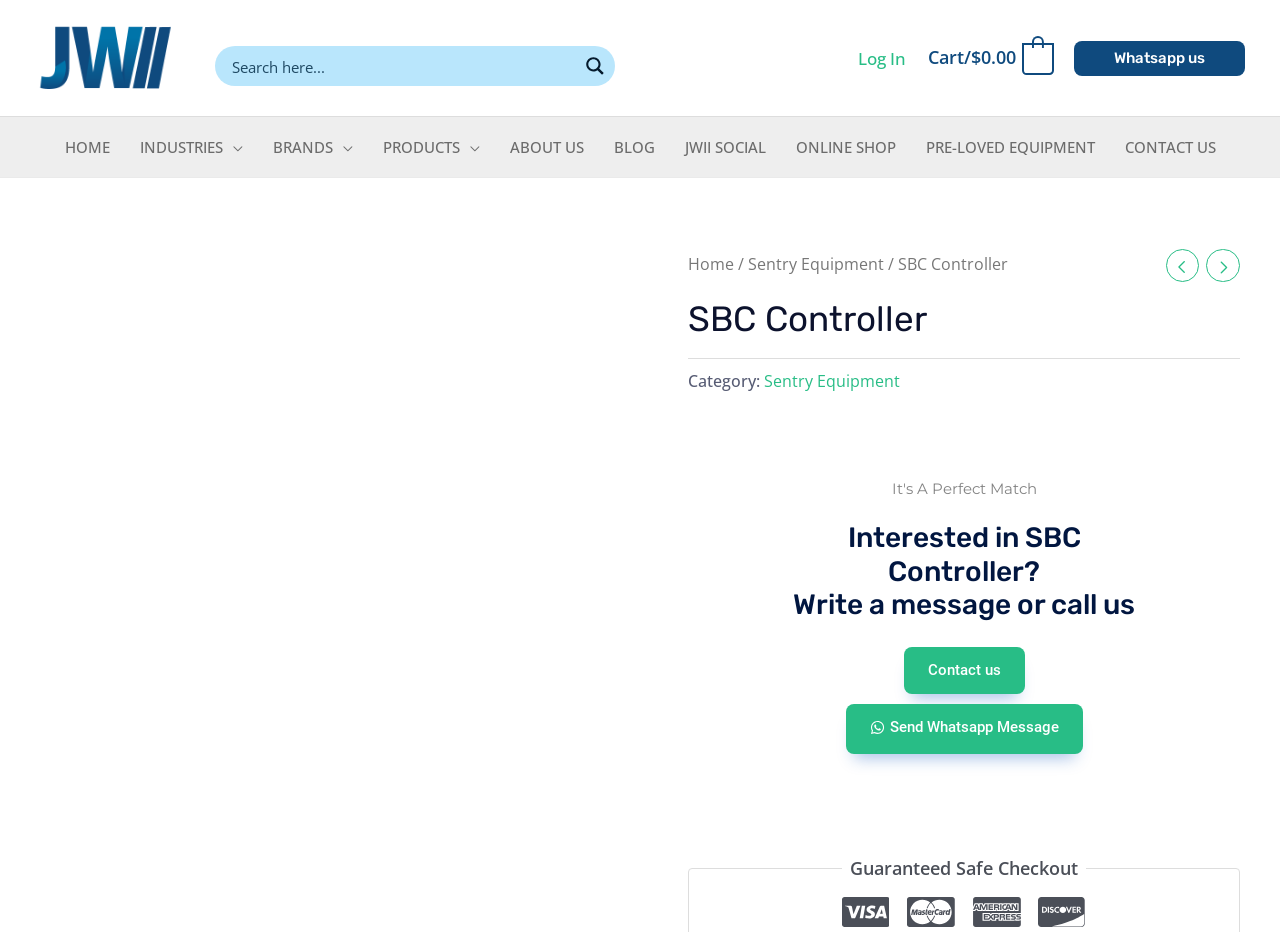What is the current cart total?
Could you answer the question in a detailed manner, providing as much information as possible?

I found the answer by looking at the shopping cart link, which shows 'Cart/ $0.00'. This indicates that the current cart total is zero dollars.